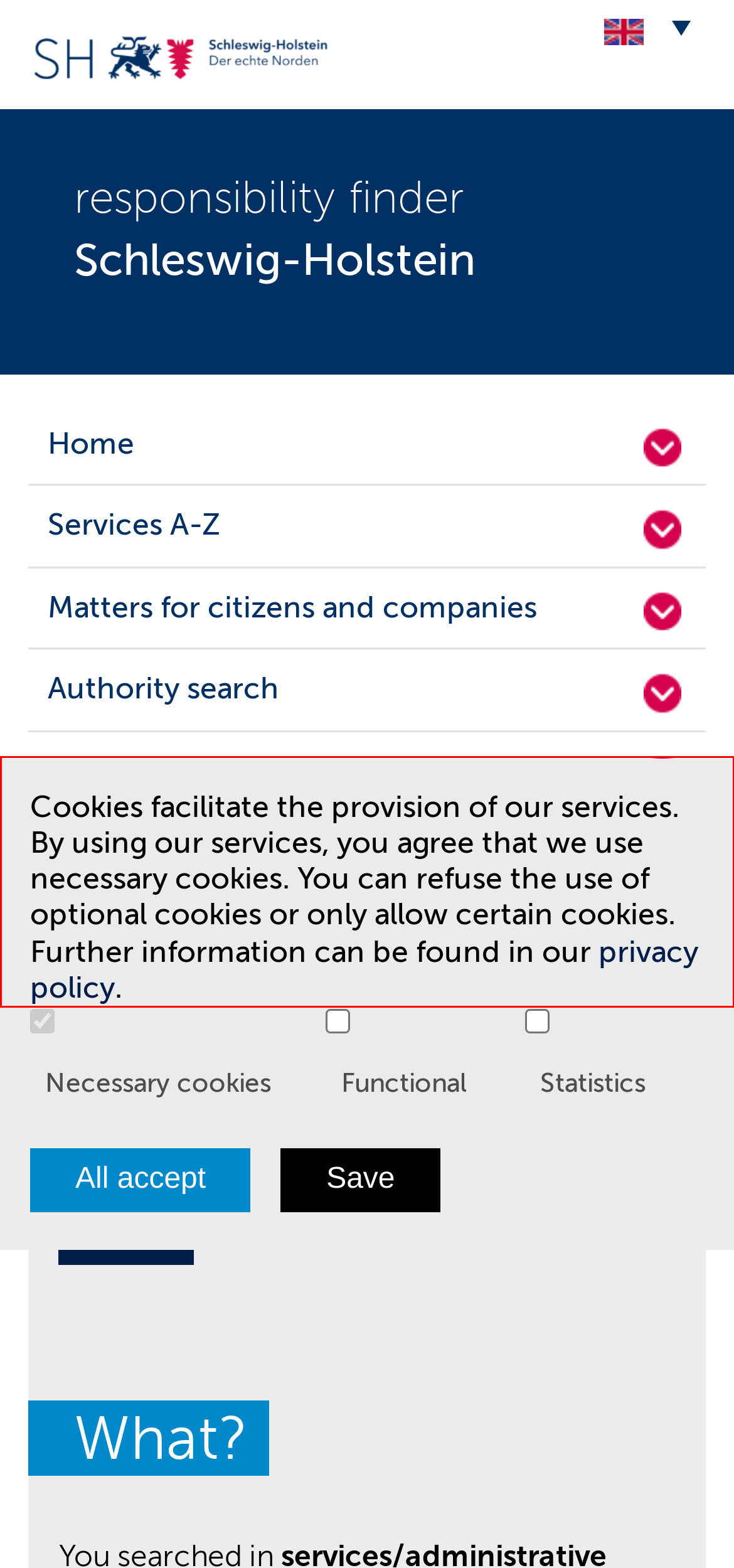Please examine the screenshot of the webpage and read the text present within the red rectangle bounding box.

Cookies facilitate the provision of our services. By using our services, you agree that we use necessary cookies. You can refuse the use of optional cookies or only allow certain cookies. Further information can be found in our privacy policy.